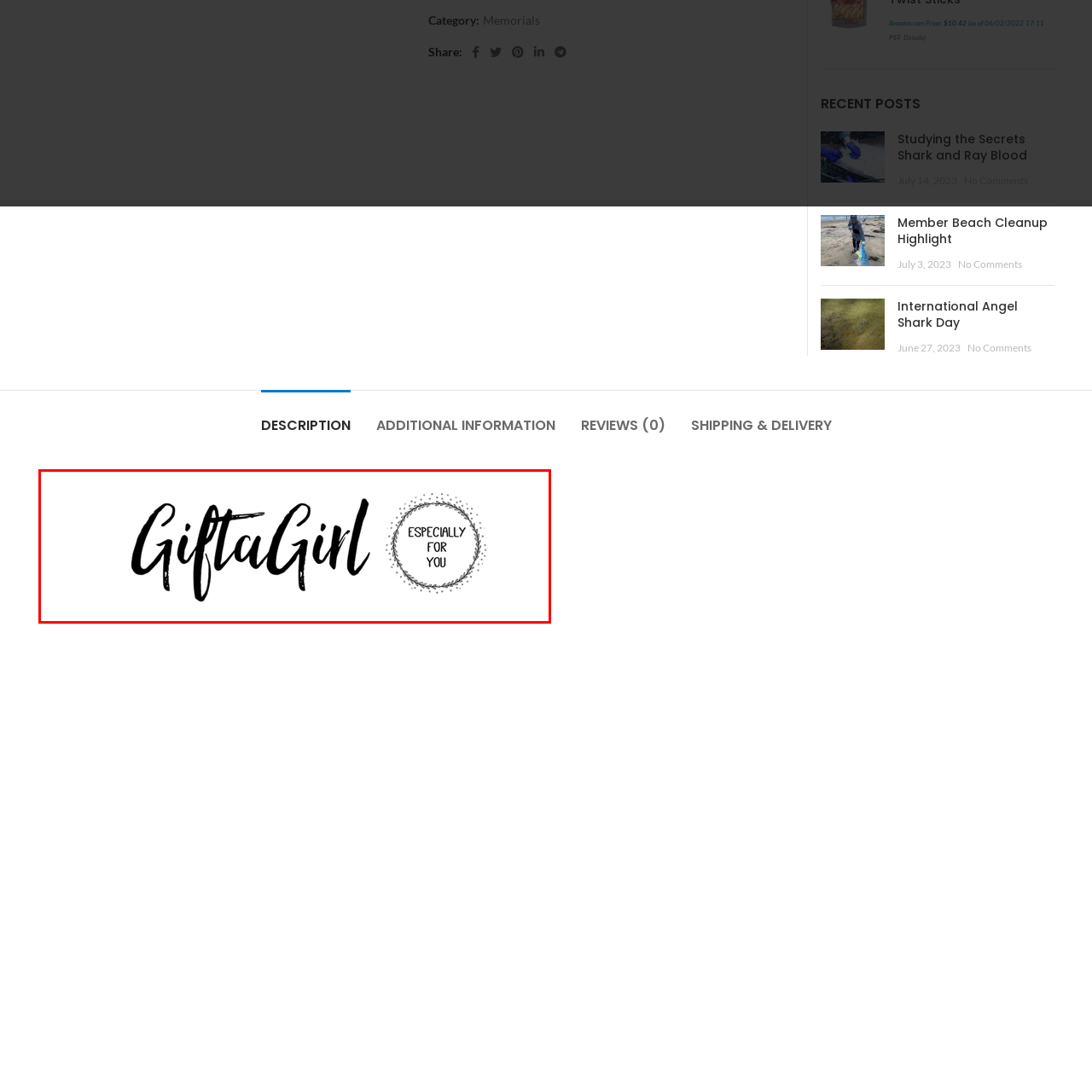What is the shape of the emblem?
Study the image framed by the red bounding box and answer the question in detail, relying on the visual clues provided.

The caption describes the emblem as a circular element that reads 'Especially For You', which is framed with a delicate dotted border, indicating its circular shape.